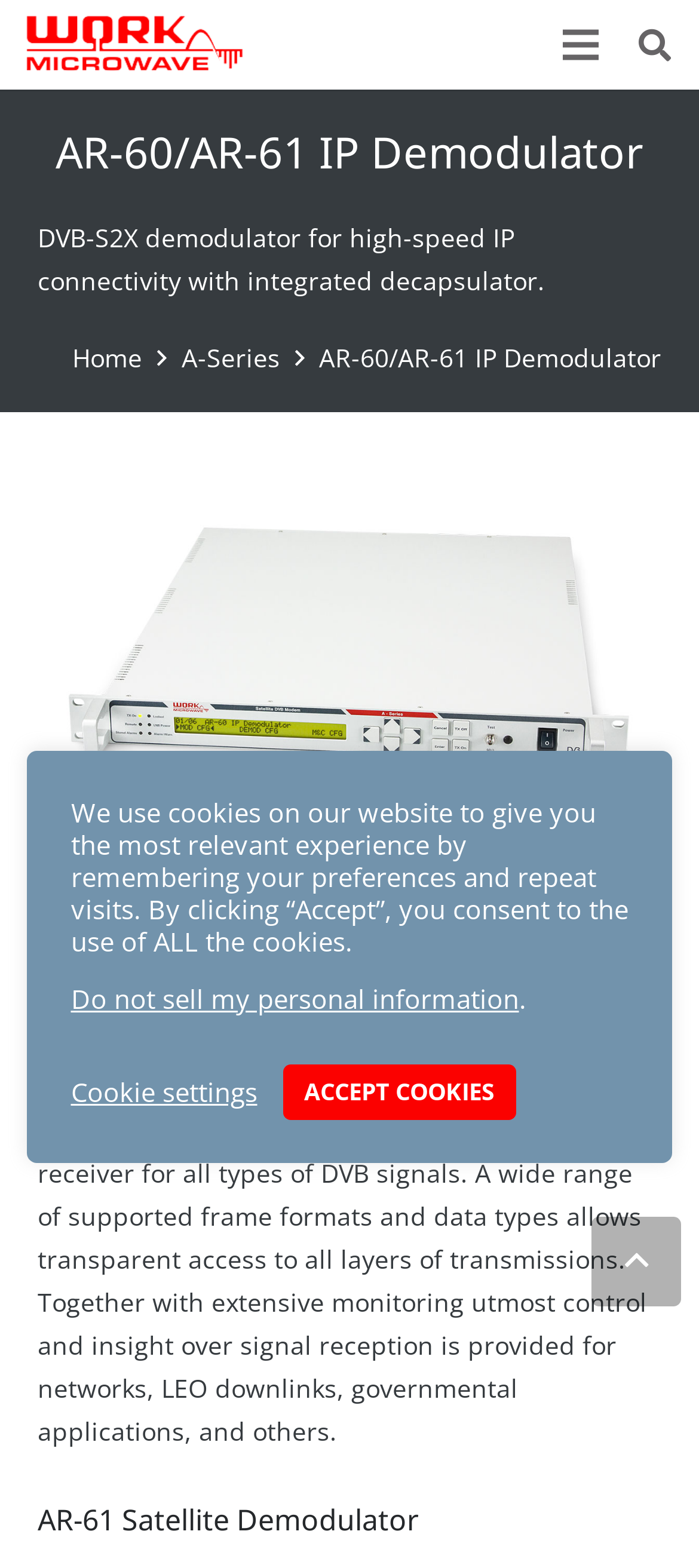What is the function of the 'Search' button?
Please answer the question as detailed as possible based on the image.

The 'Search' button is likely used to search the website for specific content, products, or information, as it is a common functionality found on many websites.